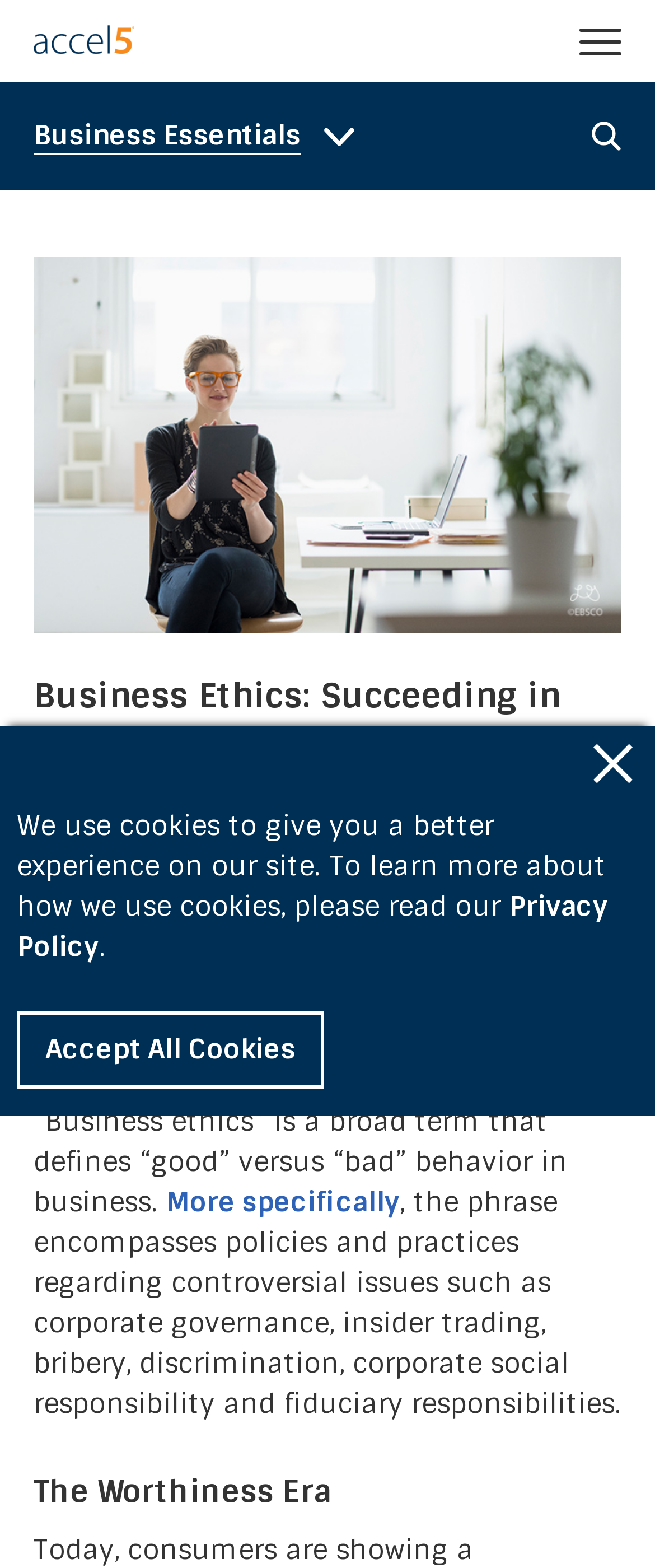Identify and provide the main heading of the webpage.

Business Ethics: Succeeding in the “Worthiness Era”

Operating with sound moral judgment is a good business decision, because consumers prefer companies with strong ethical values.